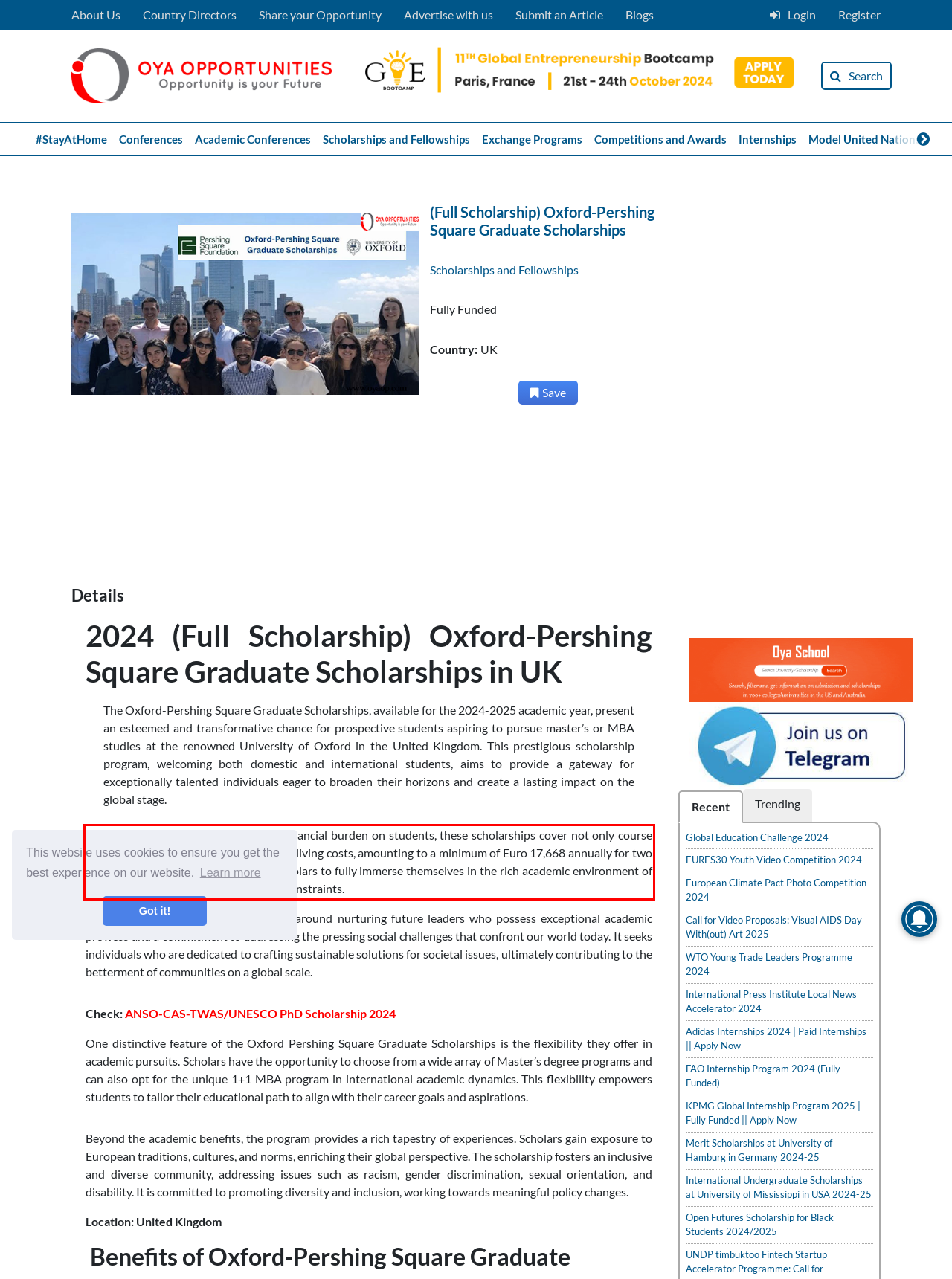You are provided with a screenshot of a webpage that includes a red bounding box. Extract and generate the text content found within the red bounding box.

Structured with the aim of easing the financial burden on students, these scholarships cover not only course fees but also offer a substantial grant for living costs, amounting to a minimum of Euro 17,668 annually for two years. This financial support enables scholars to fully immerse themselves in the rich academic environment of Oxford without the worry of economic constraints.